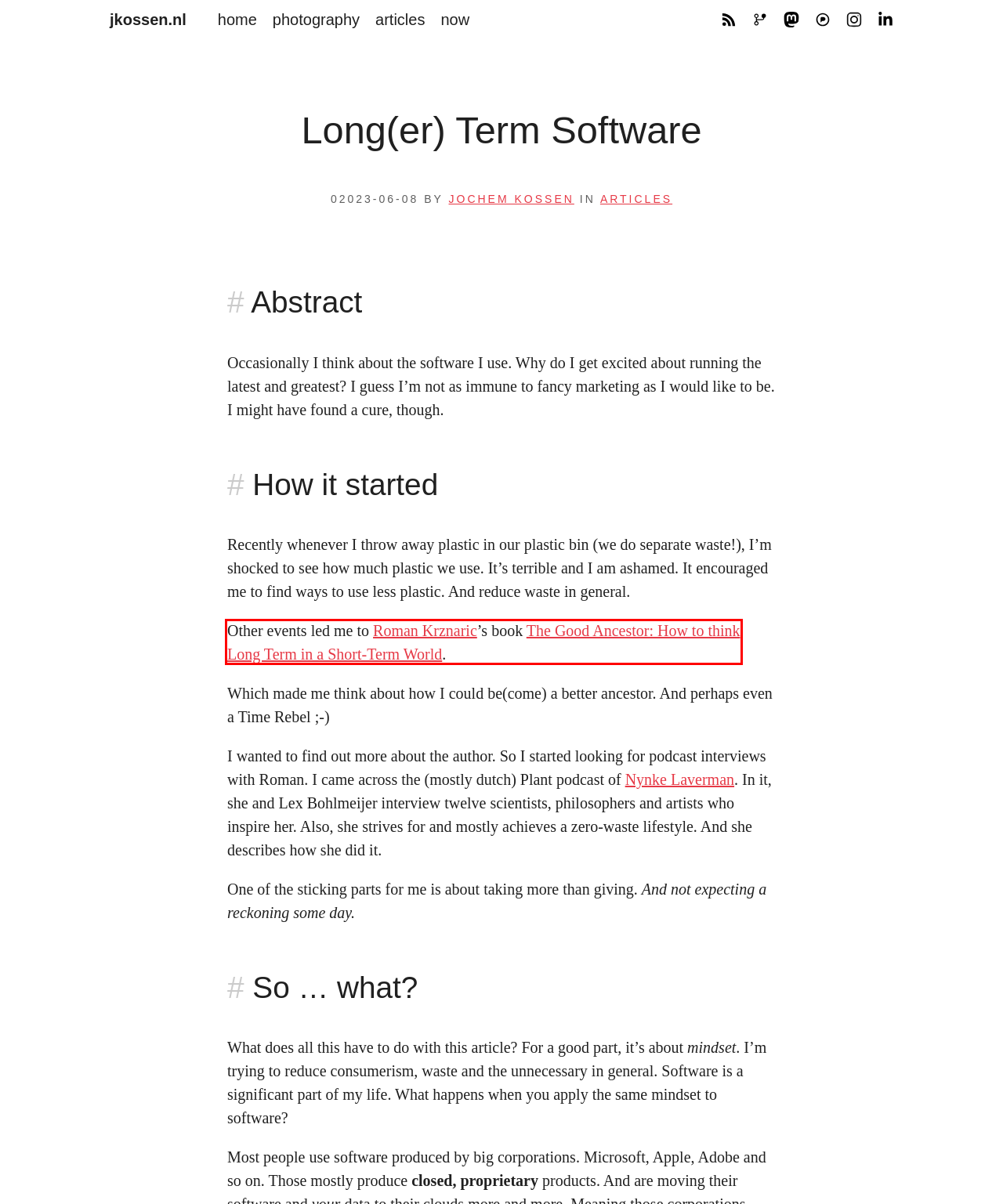Inspect the provided webpage screenshot, concentrating on the element within the red bounding box. Select the description that best represents the new webpage after you click the highlighted element. Here are the candidates:
A. Nynke Laverman | Nynke Laverman
B. Roman Krznaric - Author of History for Tomorrow and The Good Ancestor
C. The NetBSD Project
D. jkossen.nl
E. The Good Ancestor - Roman Krznaric
F. CC BY-NC-SA 4.0 Deed | Attribution-NonCommercial-ShareAlike 4.0 International
 | Creative Commons
G. OpenBSD Frequently Asked Questions
H. jkossen/jkossennl: Code for my personal website at https://jkossen.nl - Codeberg.org

E